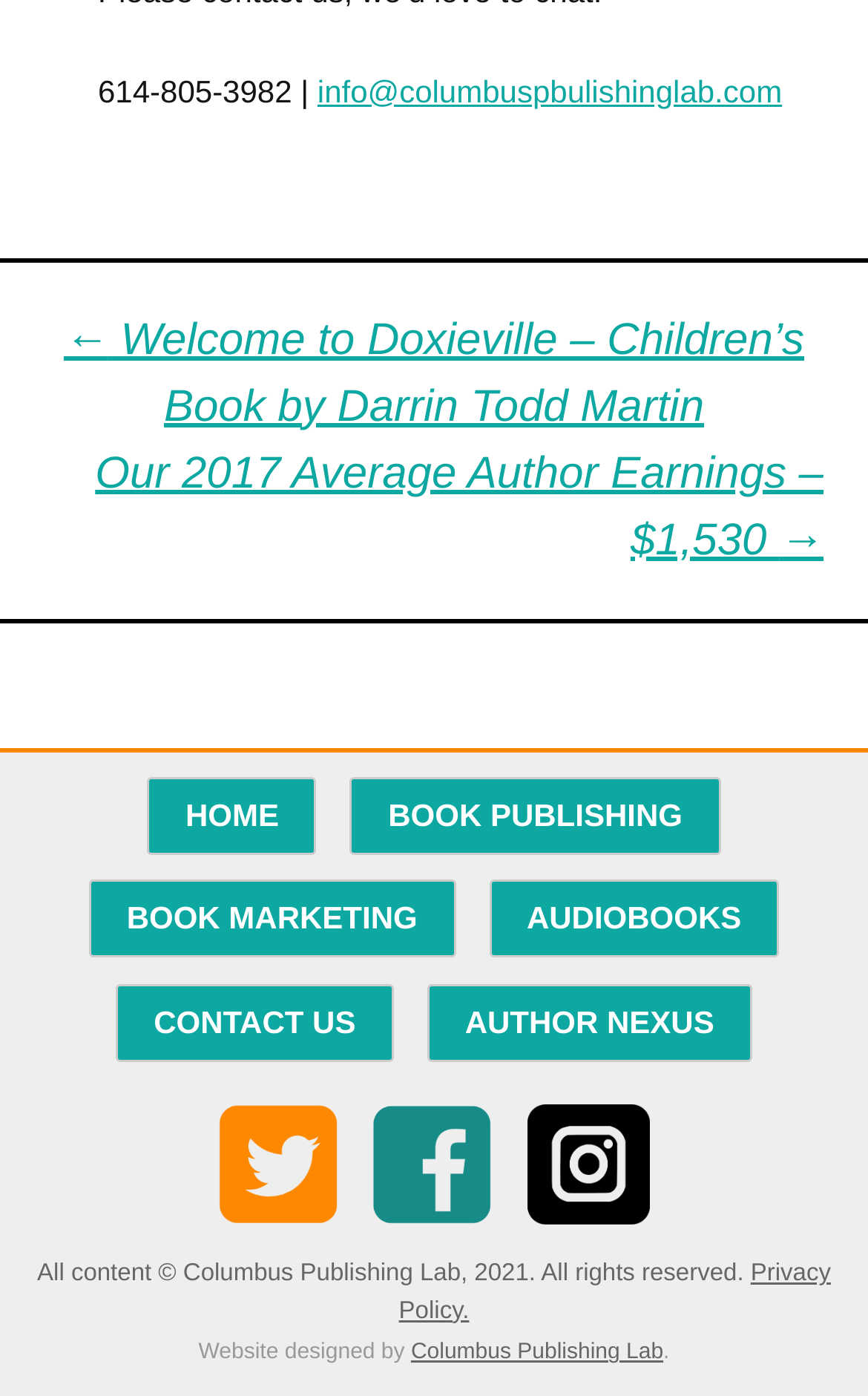What is the phone number on the website?
Respond to the question with a well-detailed and thorough answer.

The phone number can be found at the top of the webpage, in the static text element with the bounding box coordinates [0.113, 0.052, 0.366, 0.078].